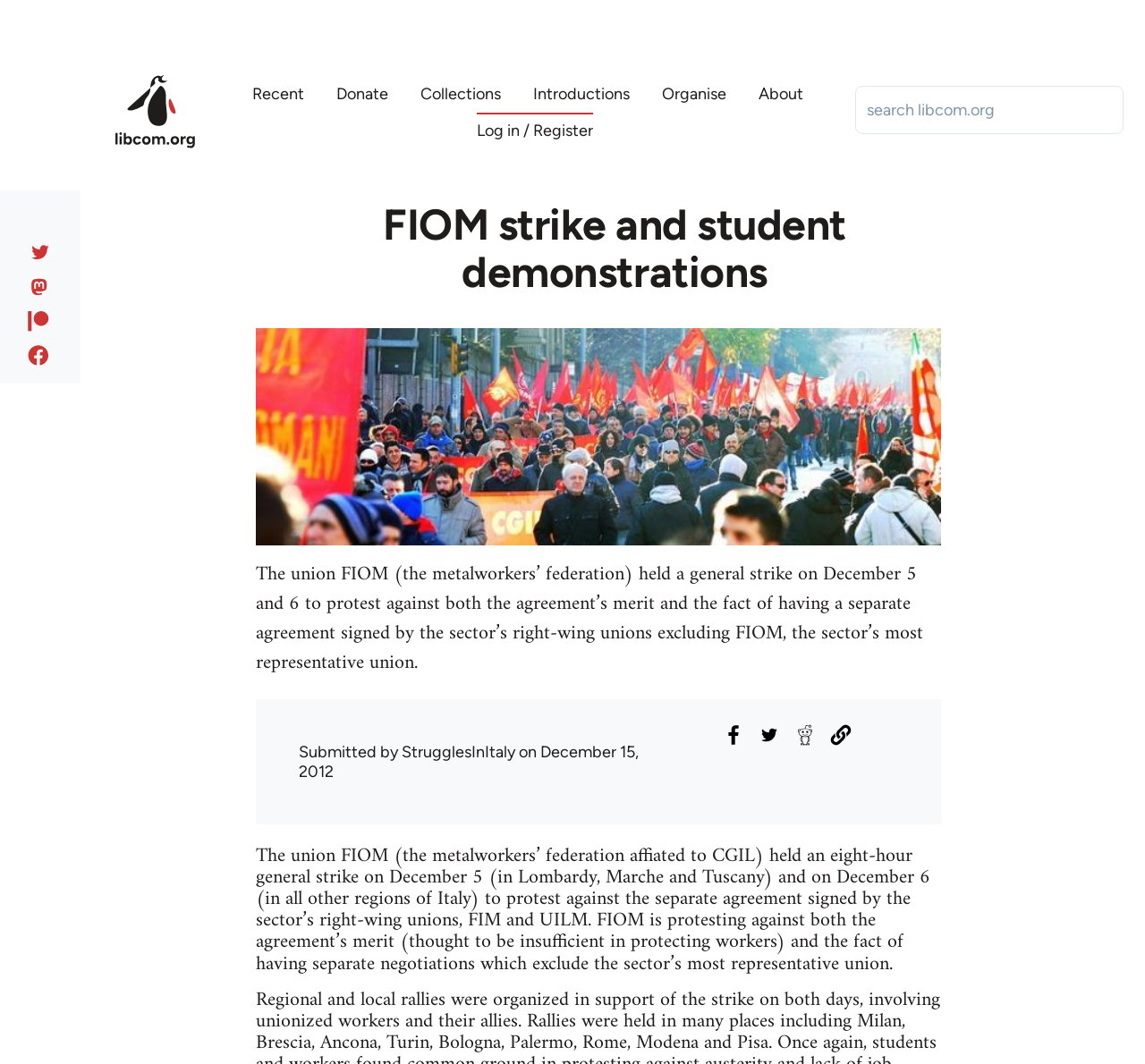Show the bounding box coordinates of the element that should be clicked to complete the task: "Go to Home page".

[0.098, 0.068, 0.173, 0.144]